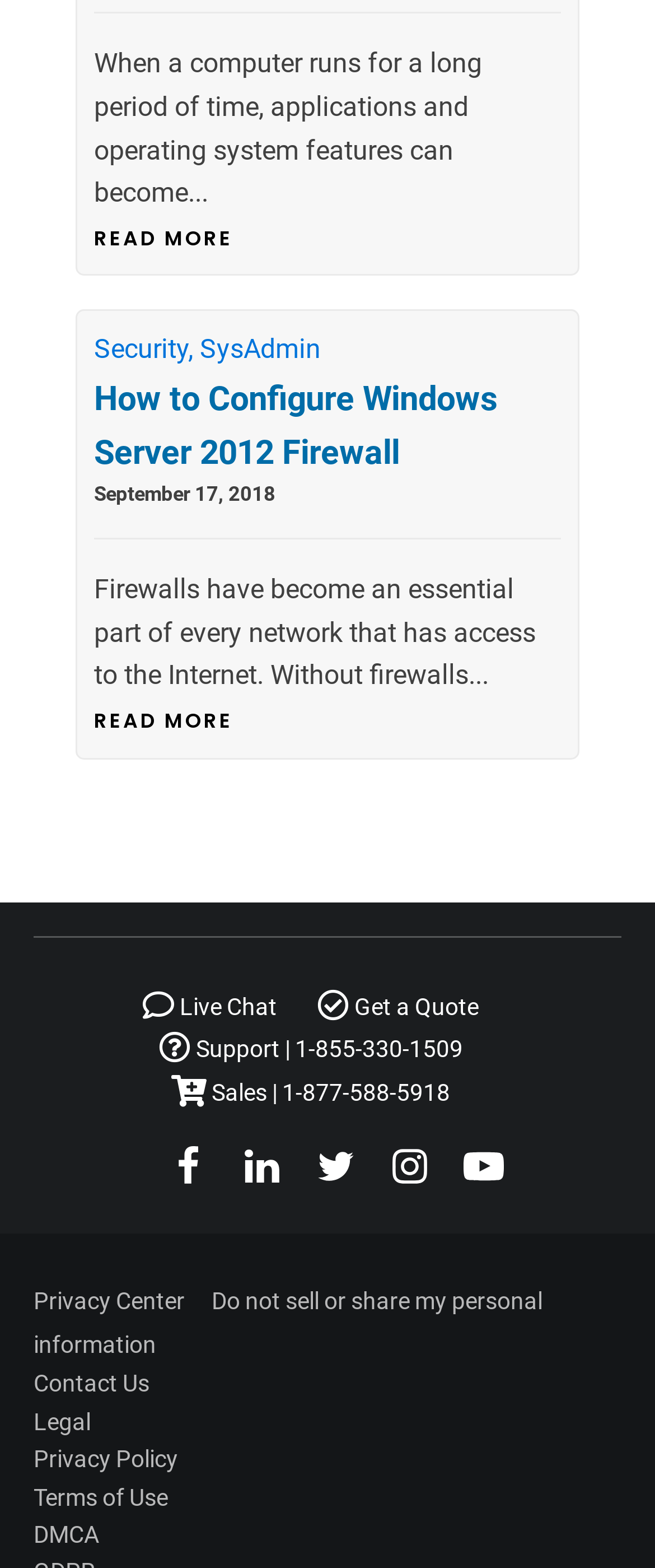Please determine the bounding box coordinates for the element that should be clicked to follow these instructions: "Learn about Security".

[0.144, 0.213, 0.295, 0.233]